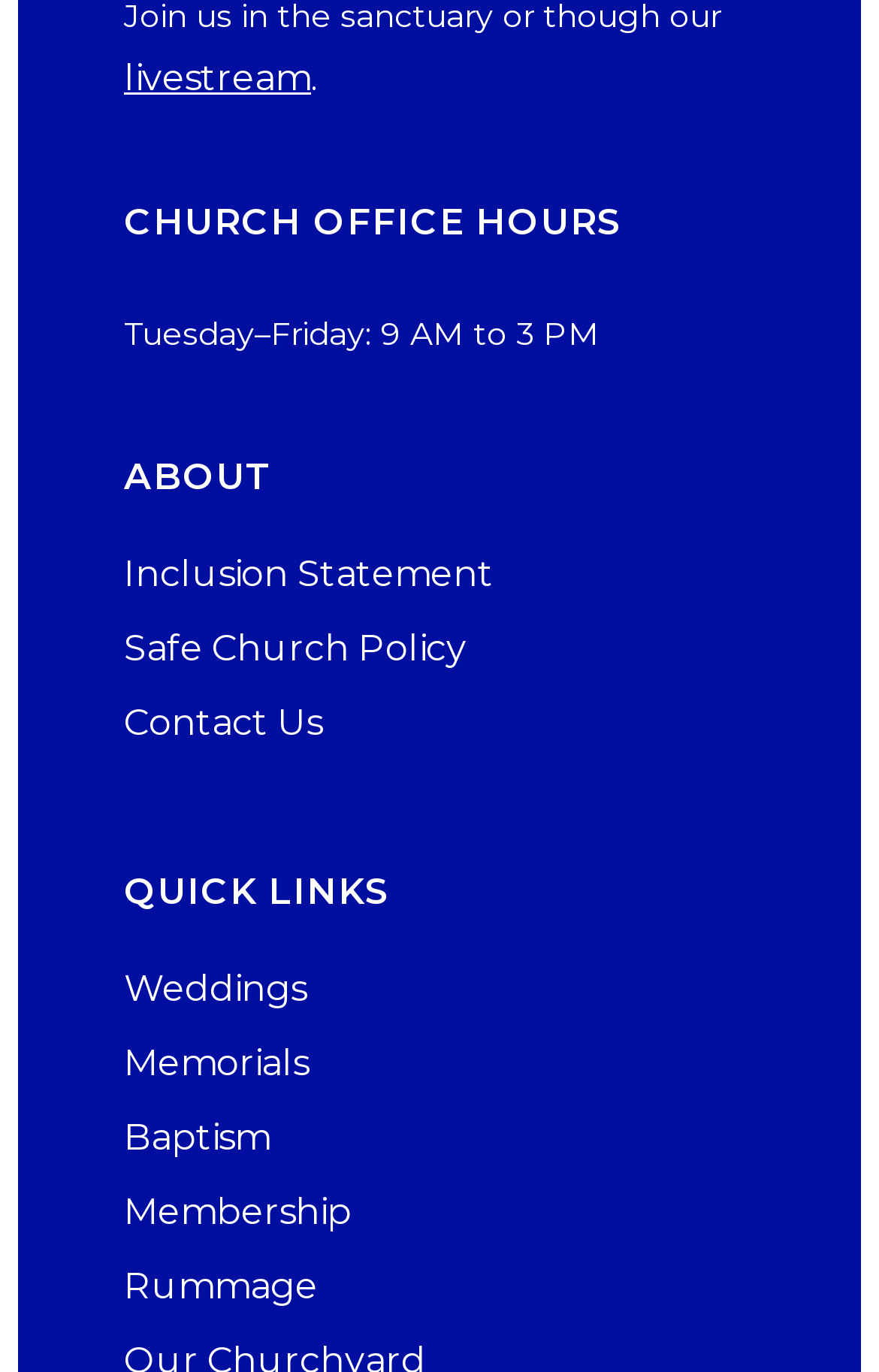How many links are under 'ABOUT'?
Can you offer a detailed and complete answer to this question?

I counted the number of links under the heading 'ABOUT' and found that there are 3 links, namely 'Inclusion Statement', 'Safe Church Policy', and 'Contact Us'.